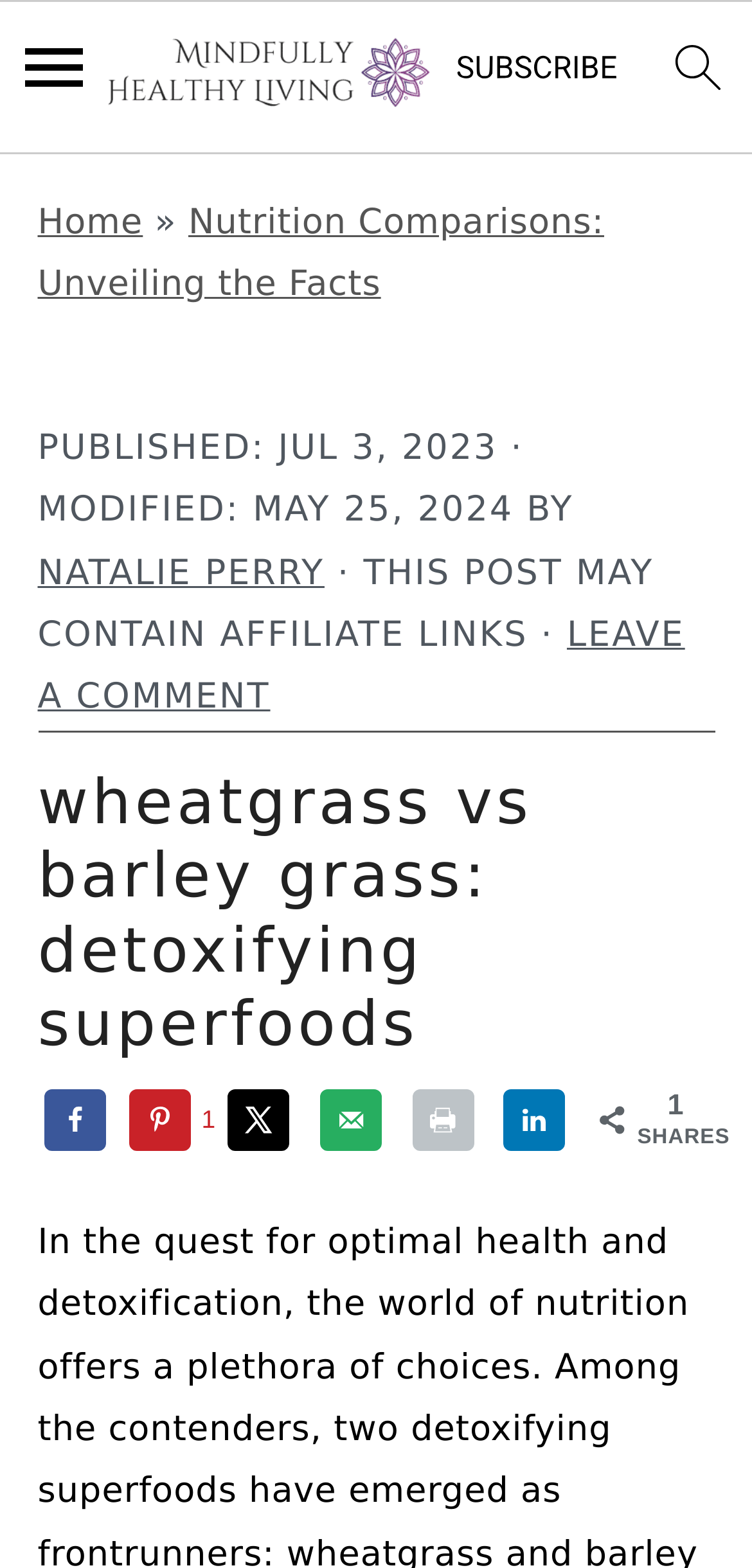Please indicate the bounding box coordinates of the element's region to be clicked to achieve the instruction: "subscribe". Provide the coordinates as four float numbers between 0 and 1, i.e., [left, top, right, bottom].

[0.599, 0.025, 0.83, 0.076]